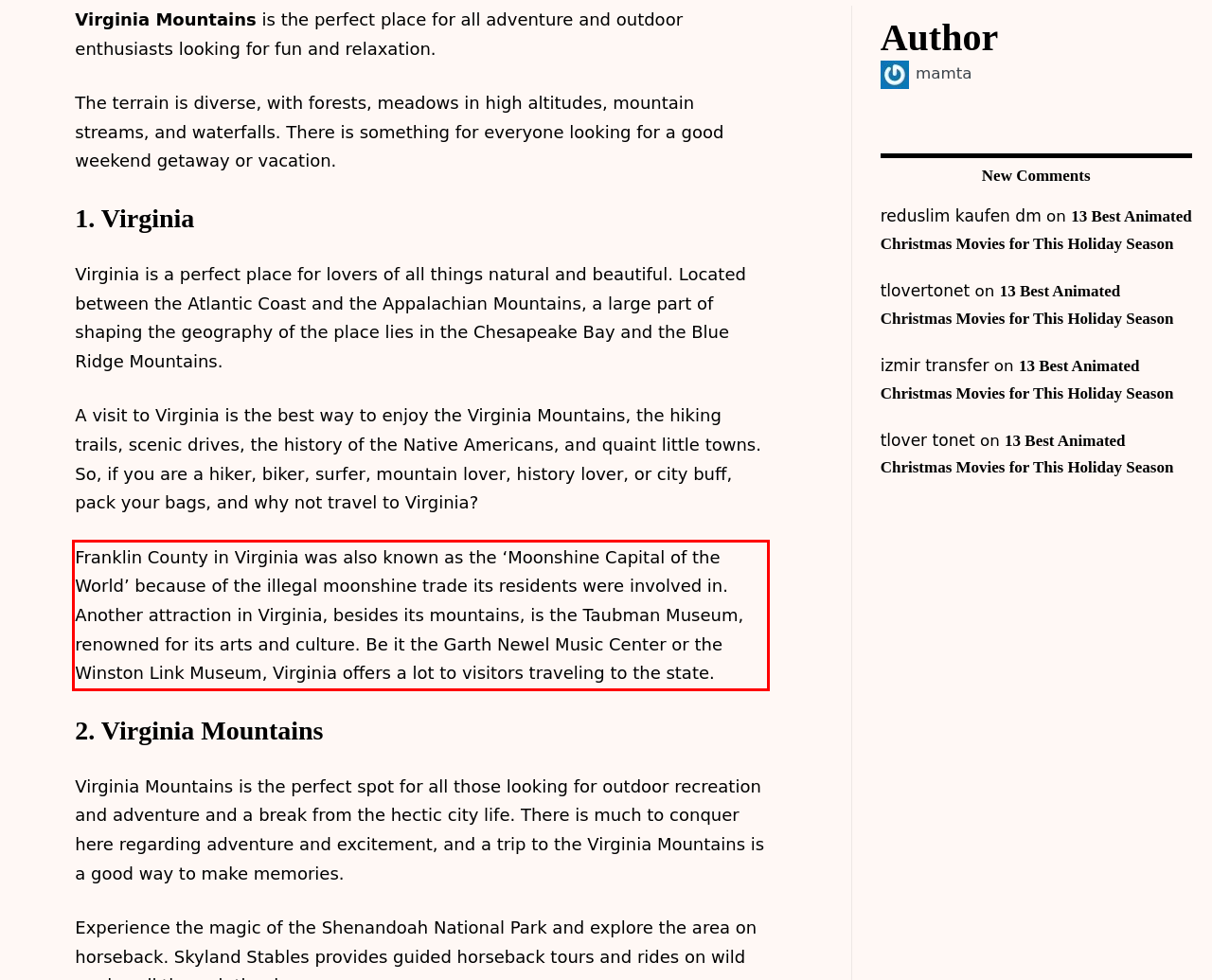Within the provided webpage screenshot, find the red rectangle bounding box and perform OCR to obtain the text content.

Franklin County in Virginia was also known as the ‘Moonshine Capital of the World’ because of the illegal moonshine trade its residents were involved in. Another attraction in Virginia, besides its mountains, is the Taubman Museum, renowned for its arts and culture. Be it the Garth Newel Music Center or the Winston Link Museum, Virginia offers a lot to visitors traveling to the state.